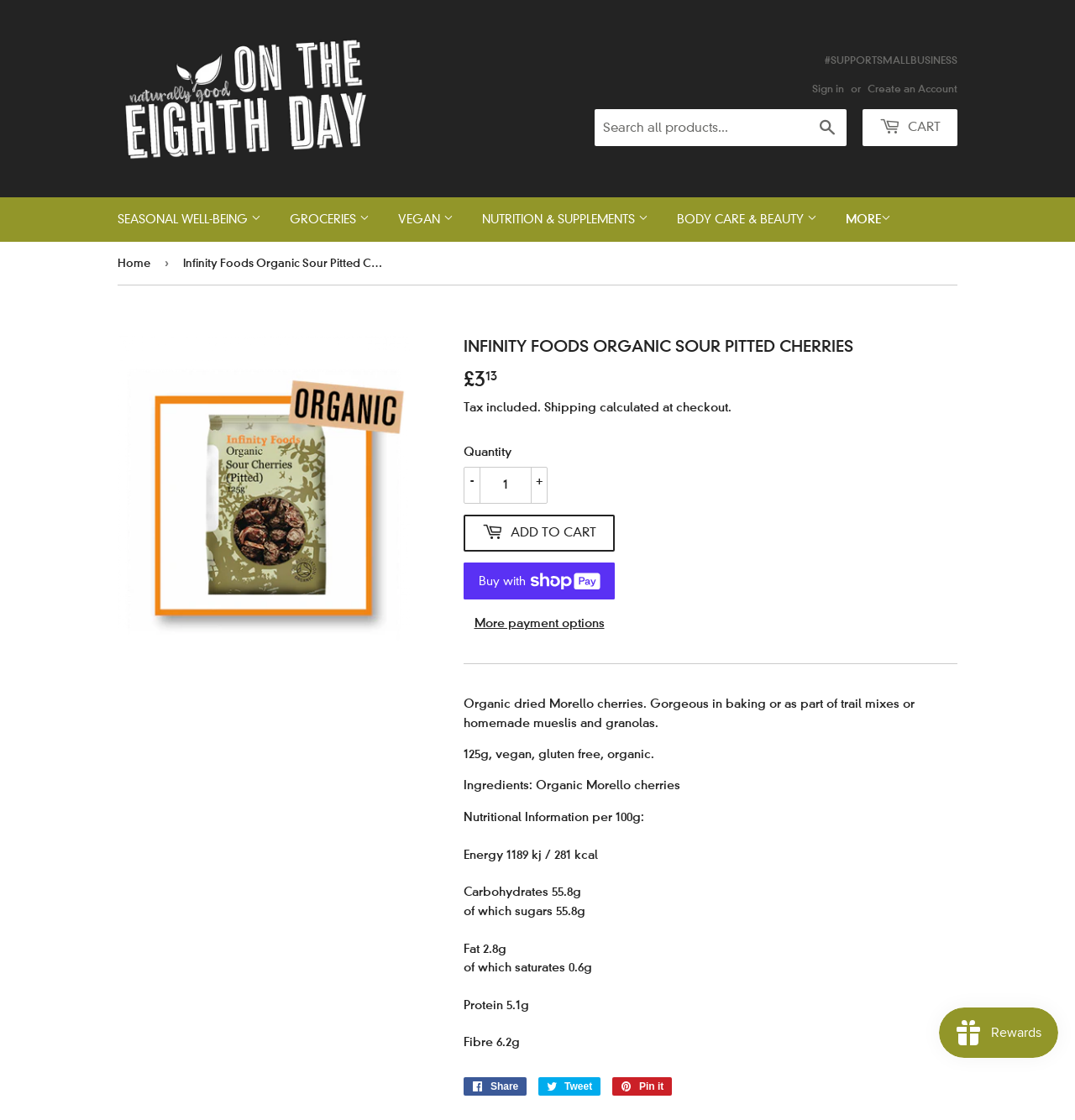What type of products are available on this website?
Kindly give a detailed and elaborate answer to the question.

I observed that the website has a menu section titled 'GROCERIES' with various subcategories such as 'Vegan Groceries & Essentials', 'Organic Groceries & Essentials', and 'Gluten Free Groceries & Essentials'. This suggests that the website sells groceries and essentials.